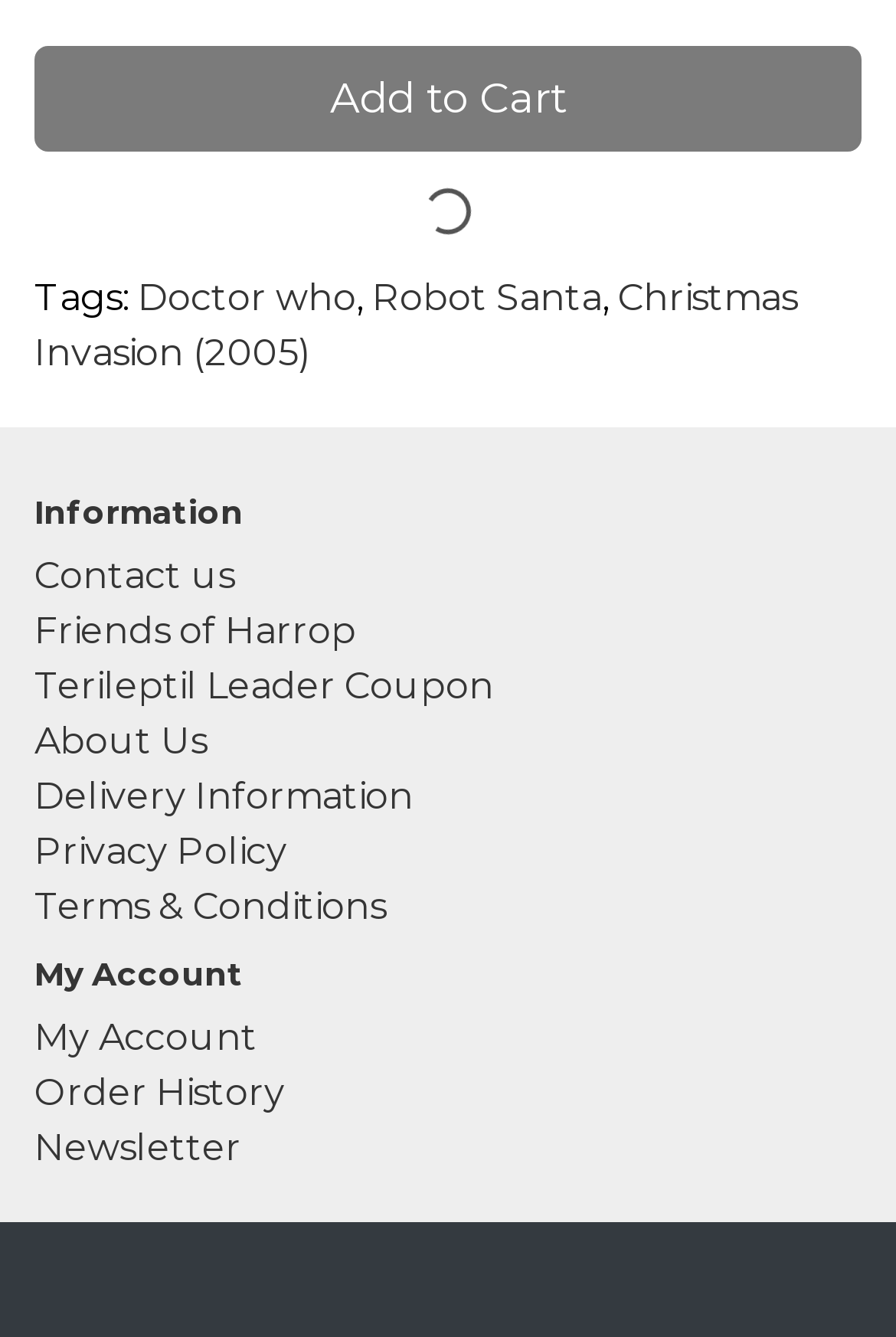Provide a one-word or short-phrase answer to the question:
What is the purpose of the disabled button?

Add to Cart